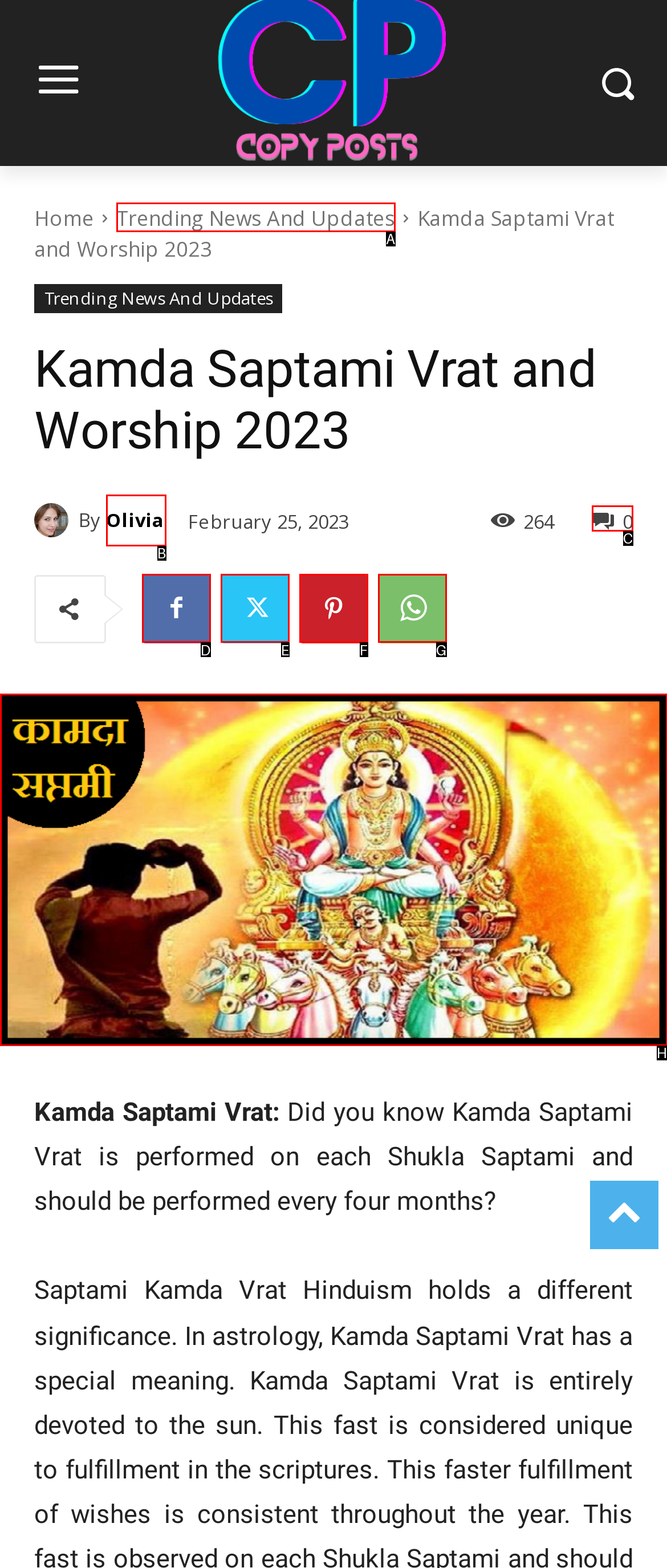Given the element description: WhatsApp, choose the HTML element that aligns with it. Indicate your choice with the corresponding letter.

G